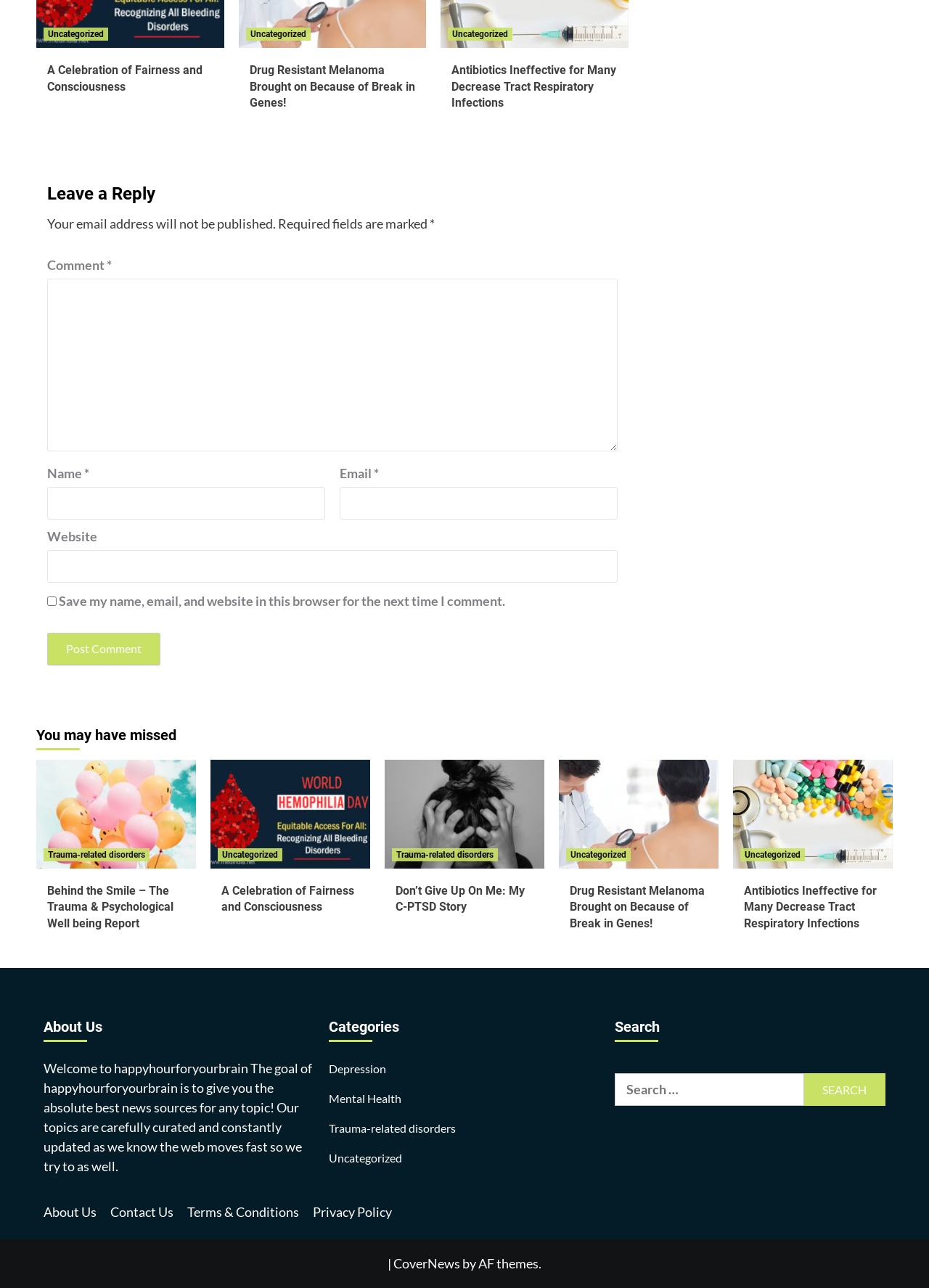Please identify the bounding box coordinates of the clickable area that will allow you to execute the instruction: "Post a comment".

[0.051, 0.491, 0.173, 0.517]